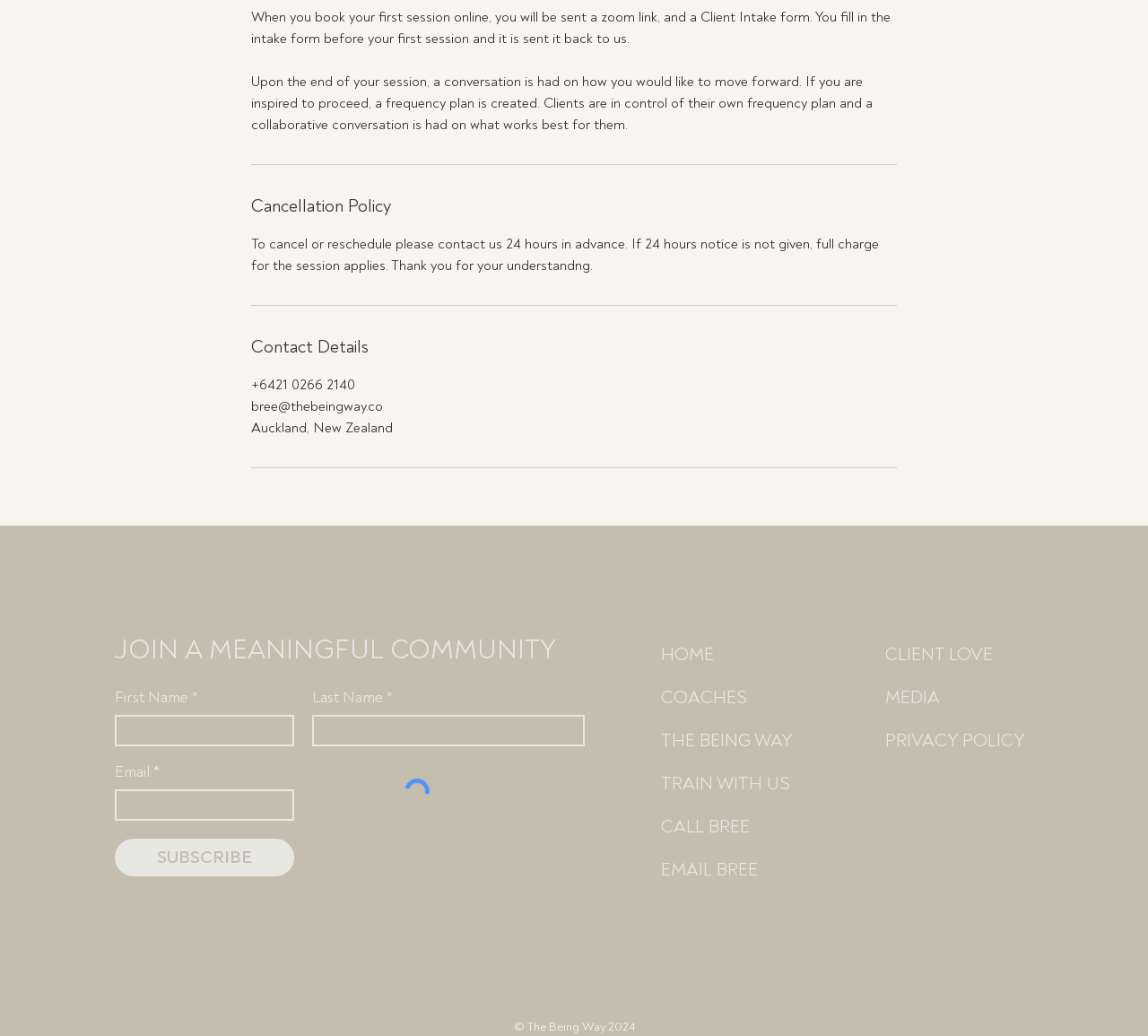What is the cancellation policy?
Refer to the image and give a detailed response to the question.

The cancellation policy is stated in the section with the heading 'Cancellation Policy', which says 'To cancel or reschedule please contact us 24 hours in advance. If 24 hours notice is not given, full charge for the session applies.'